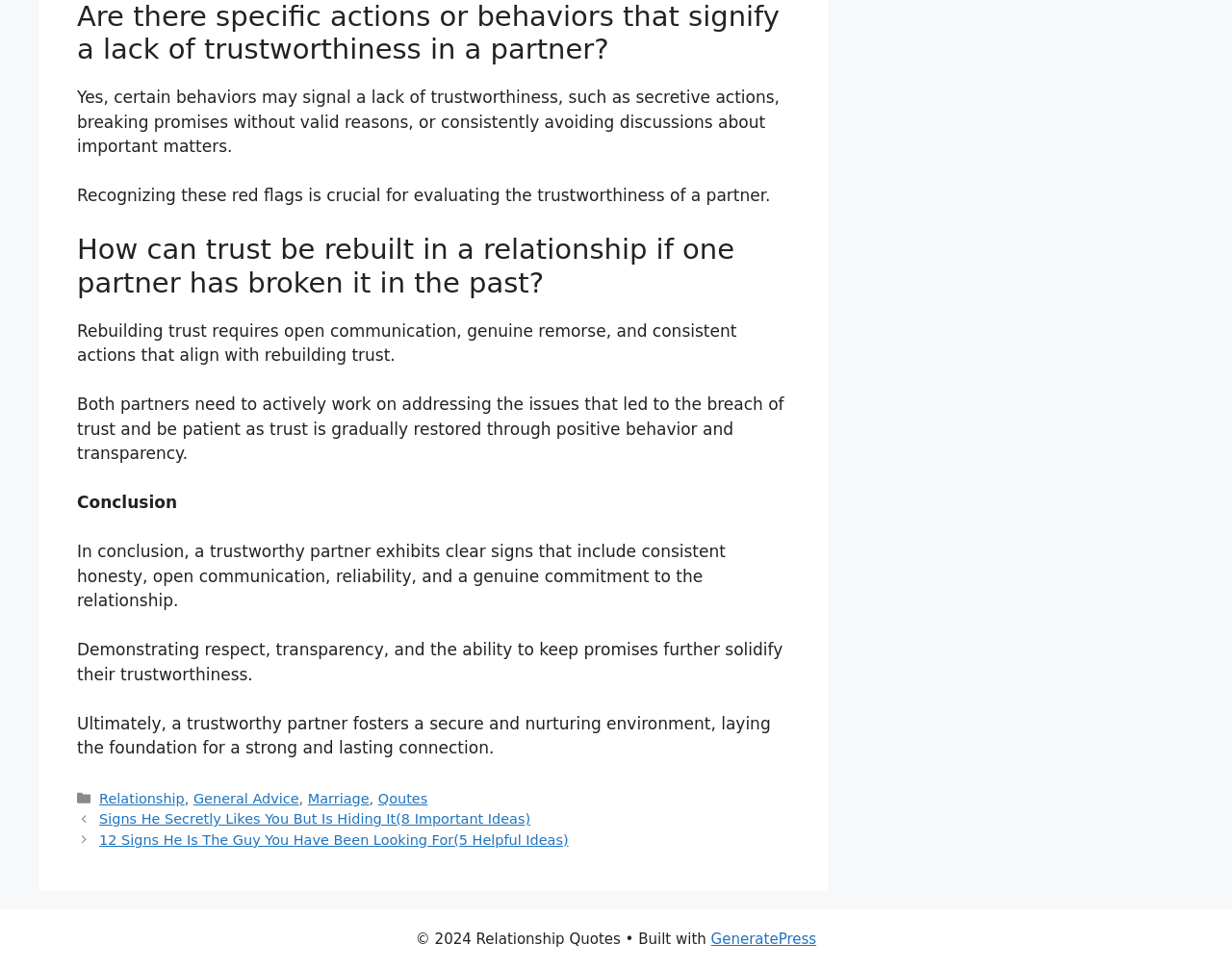Provide a thorough and detailed response to the question by examining the image: 
What is required to rebuild trust in a relationship?

According to the article, rebuilding trust requires open communication, genuine remorse, and consistent actions that align with rebuilding trust. Both partners need to actively work on addressing the issues that led to the breach of trust and be patient as trust is gradually restored through positive behavior and transparency.